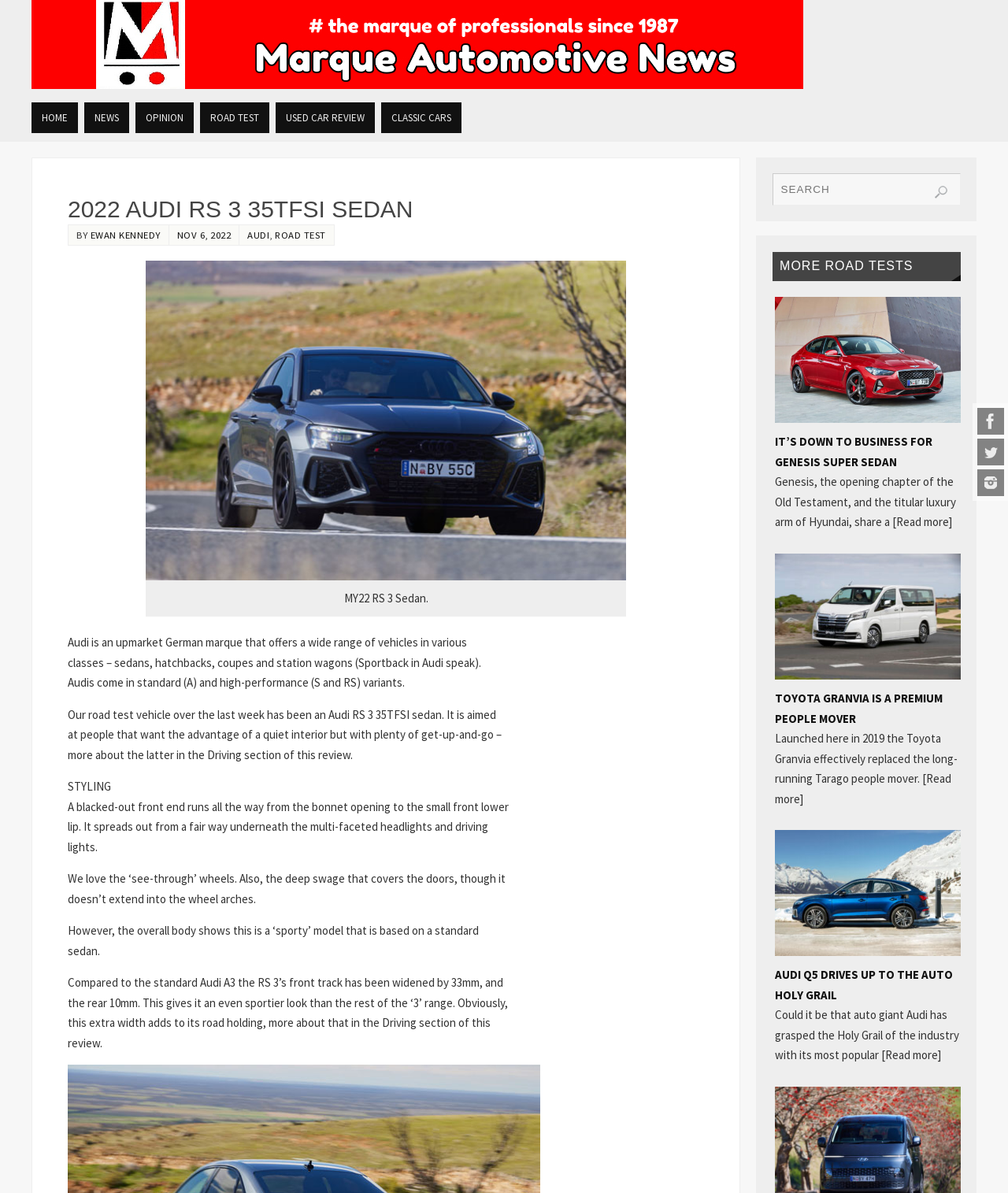Using the provided element description: "parent_node: Search for: name="s" placeholder="SEARCH"", identify the bounding box coordinates. The coordinates should be four floats between 0 and 1 in the order [left, top, right, bottom].

[0.766, 0.145, 0.953, 0.172]